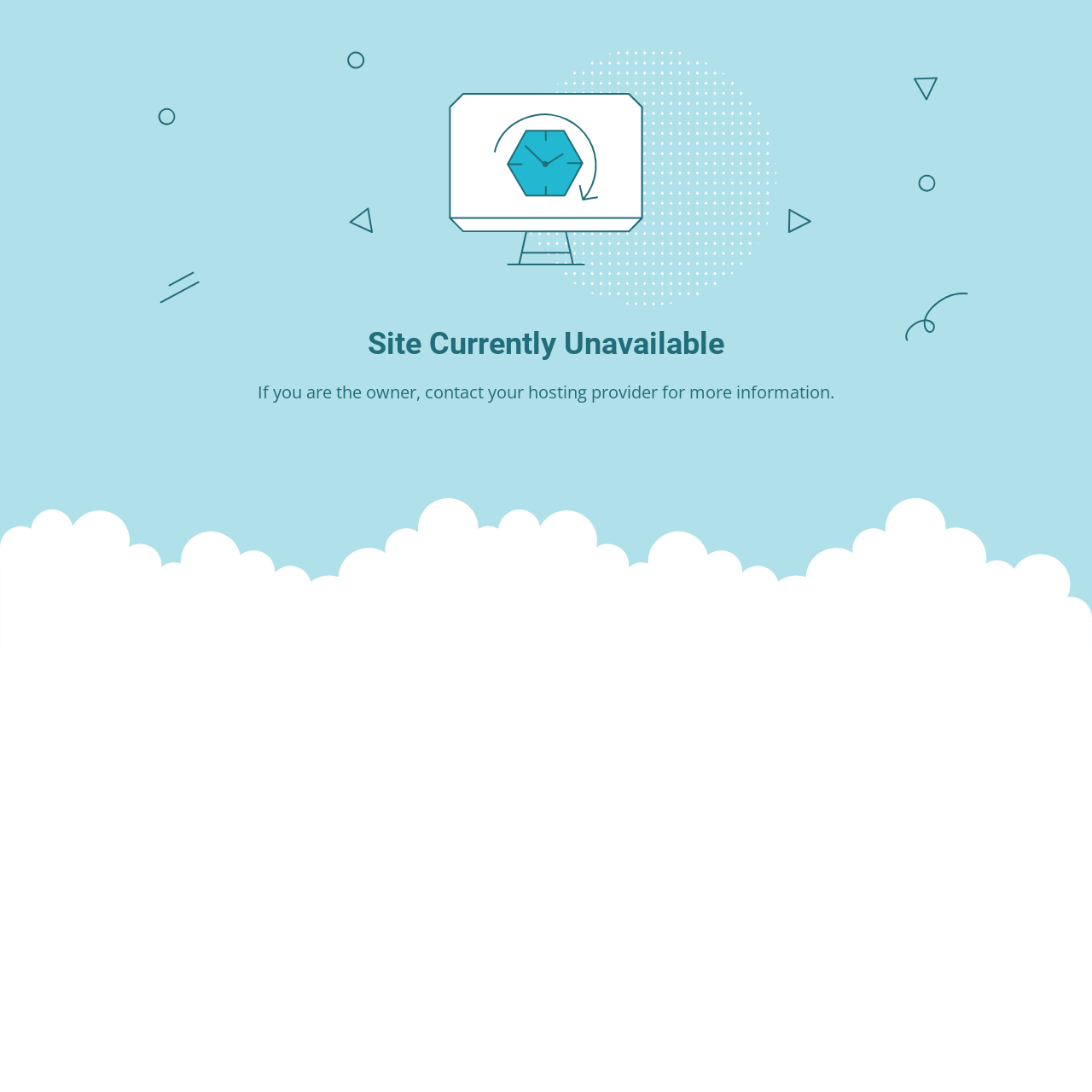Extract the main heading text from the webpage.

Site Currently Unavailable